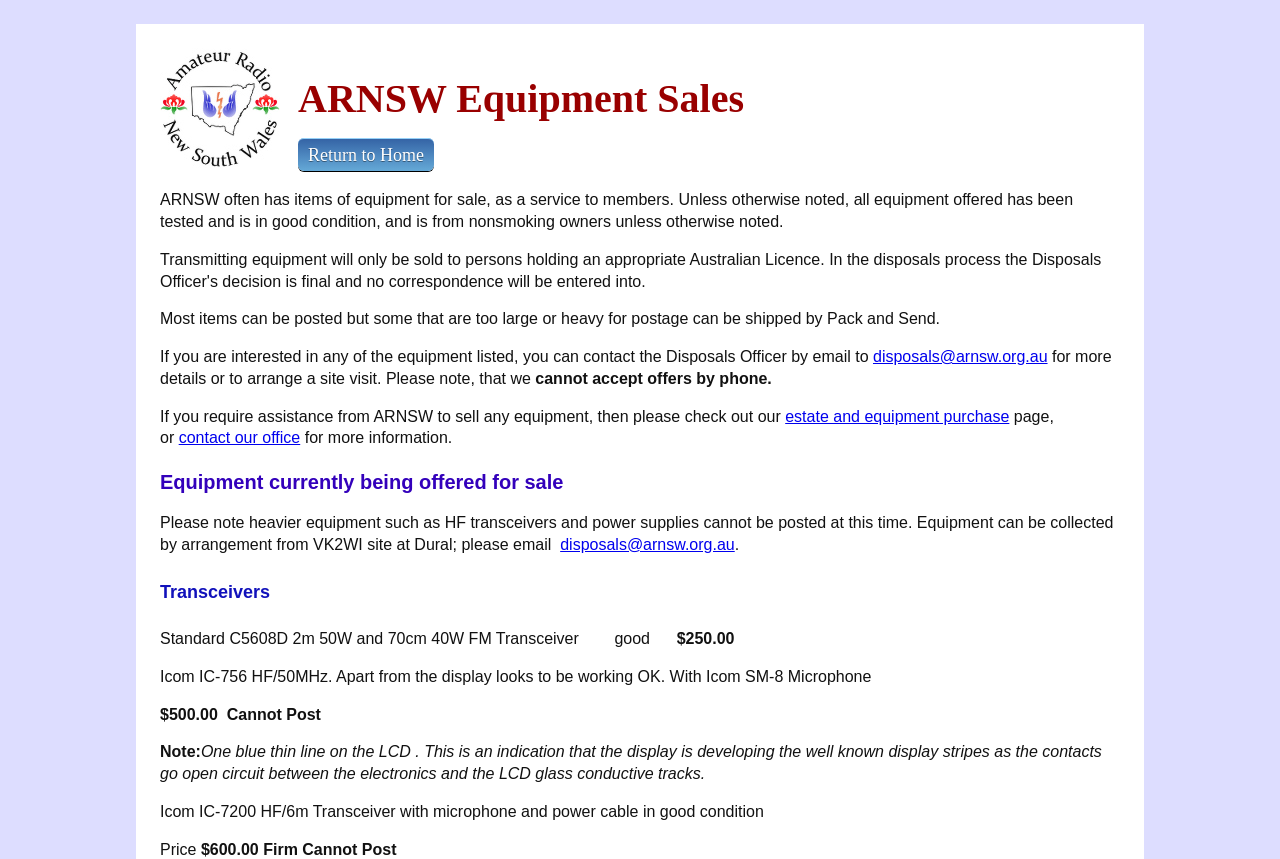Provide your answer in one word or a succinct phrase for the question: 
Can all equipment be posted?

No